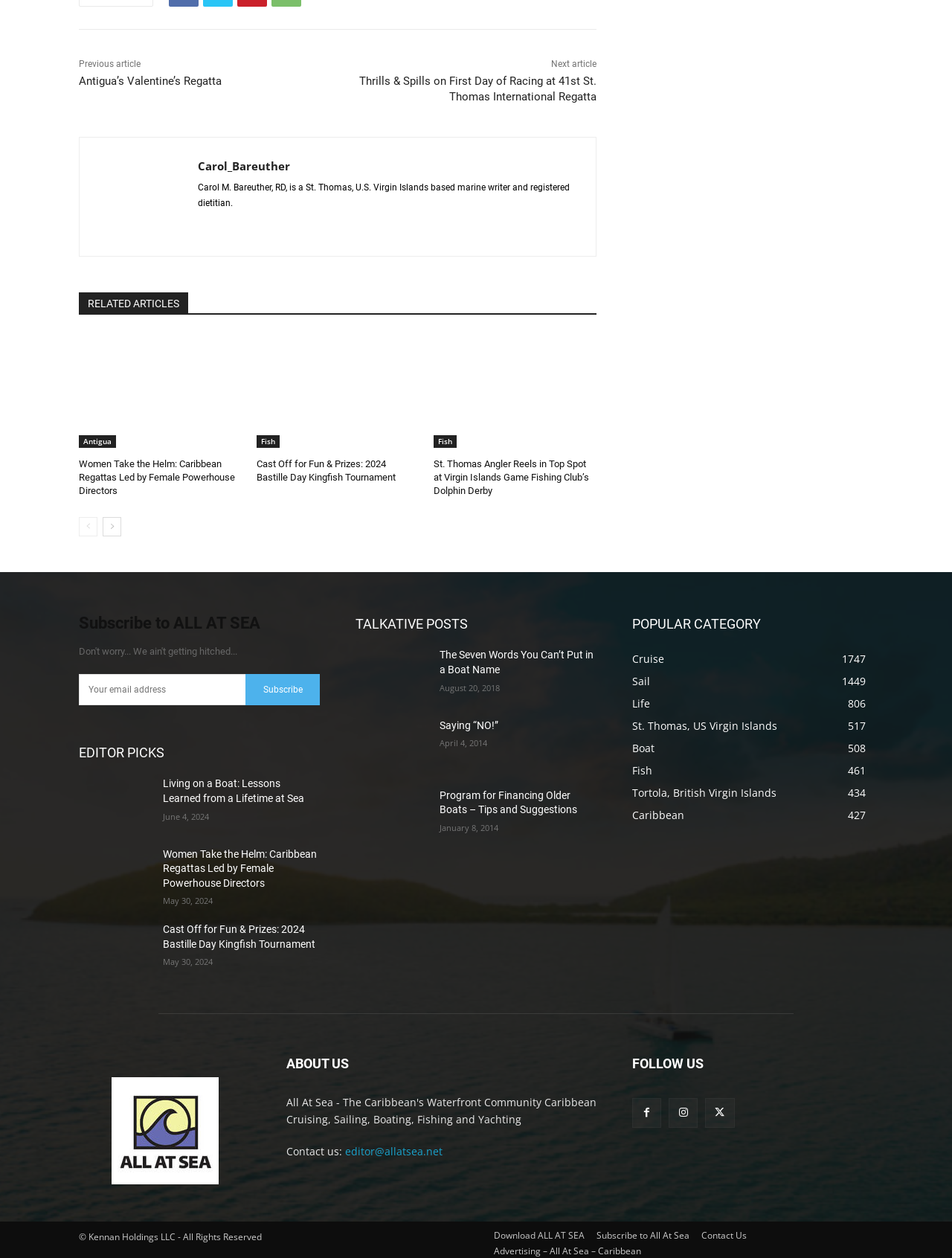Please find the bounding box coordinates of the element that needs to be clicked to perform the following instruction: "View article 'Antigua’s Valentine’s Regatta'". The bounding box coordinates should be four float numbers between 0 and 1, represented as [left, top, right, bottom].

[0.083, 0.059, 0.233, 0.07]